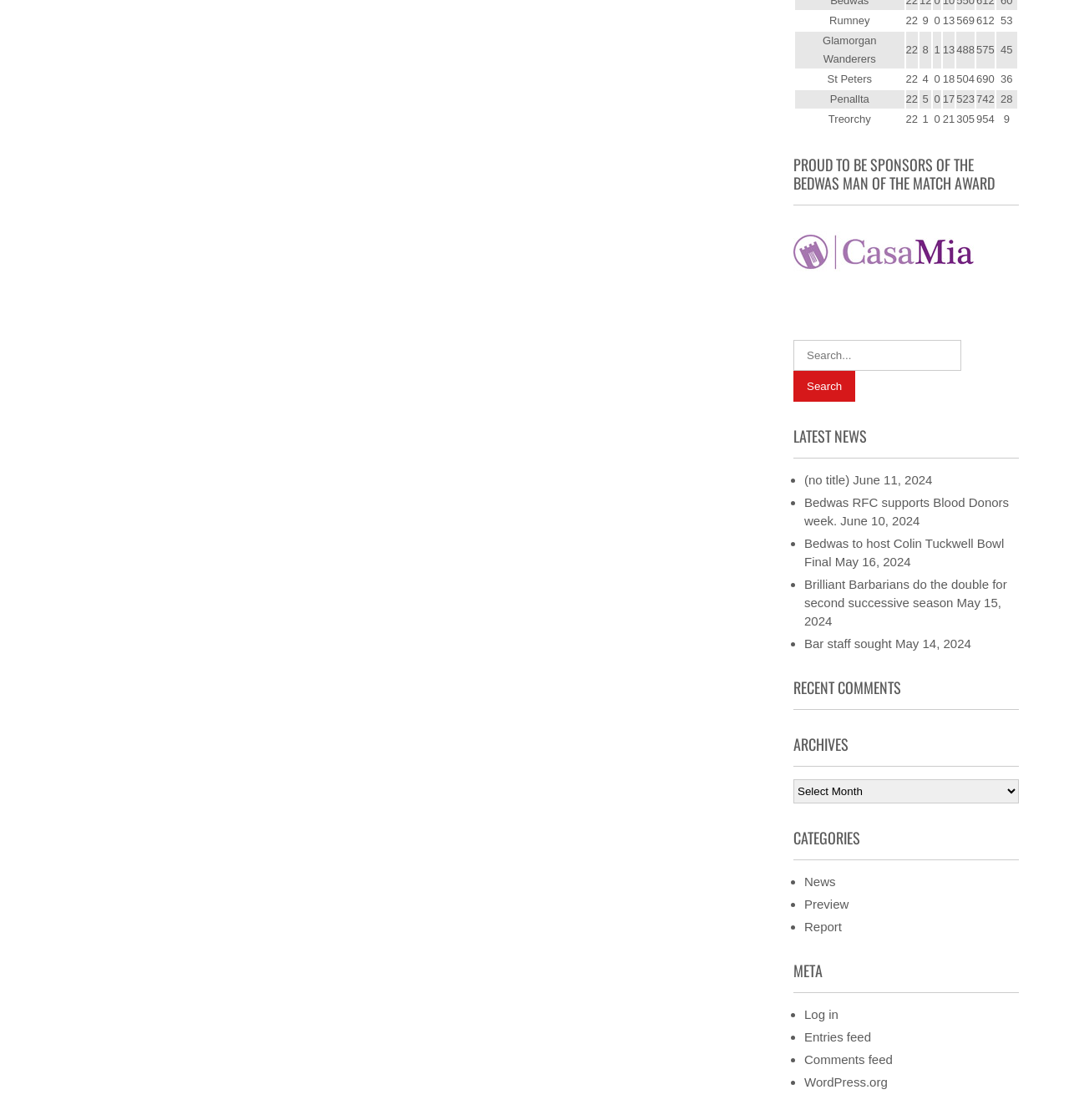Locate the bounding box coordinates of the element I should click to achieve the following instruction: "View archives".

None